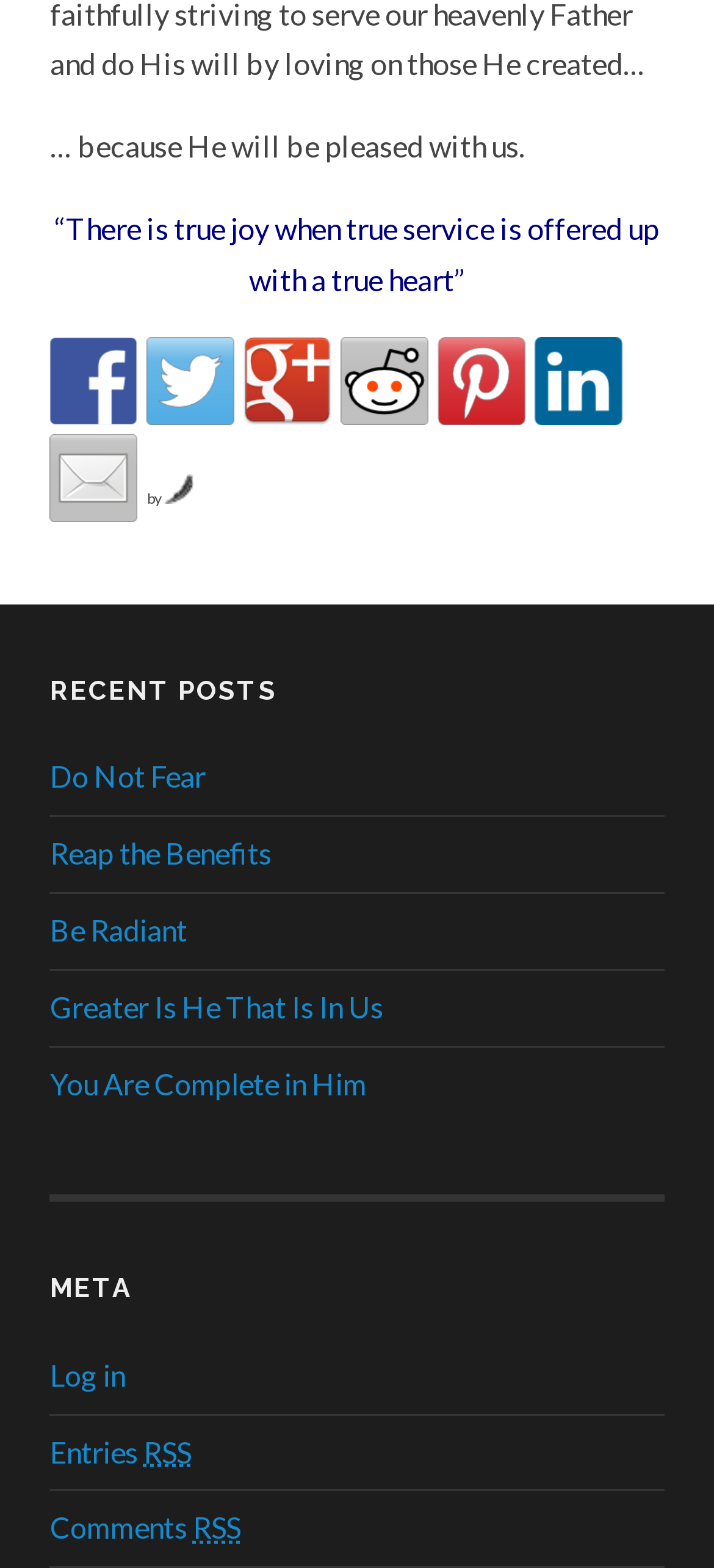Please give a concise answer to this question using a single word or phrase: 
What is the theme or topic of the quotes at the top of the webpage?

Christianity